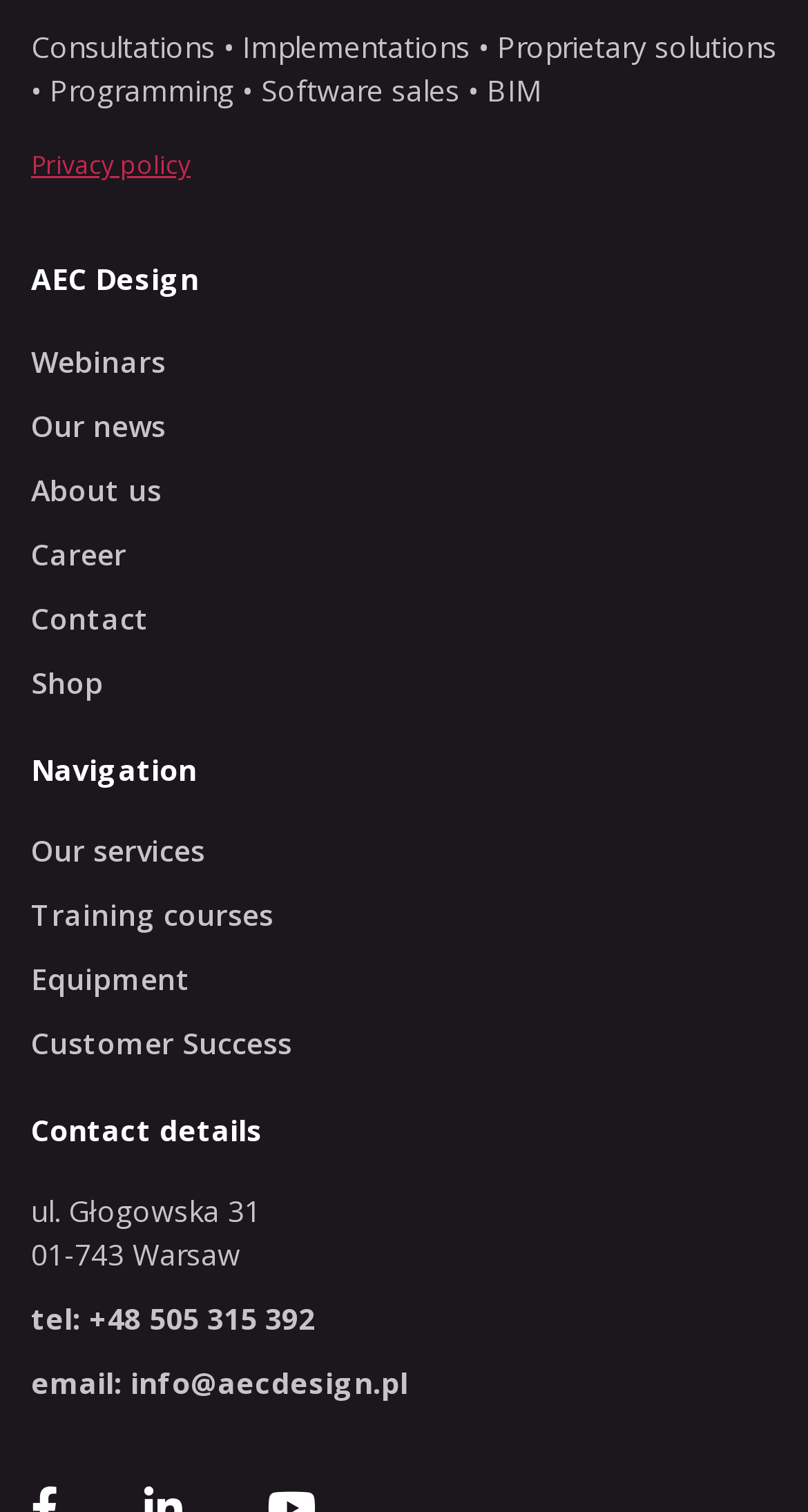What types of resources are available on the webpage?
Based on the image, provide your answer in one word or phrase.

Webinars, News, About us, etc.